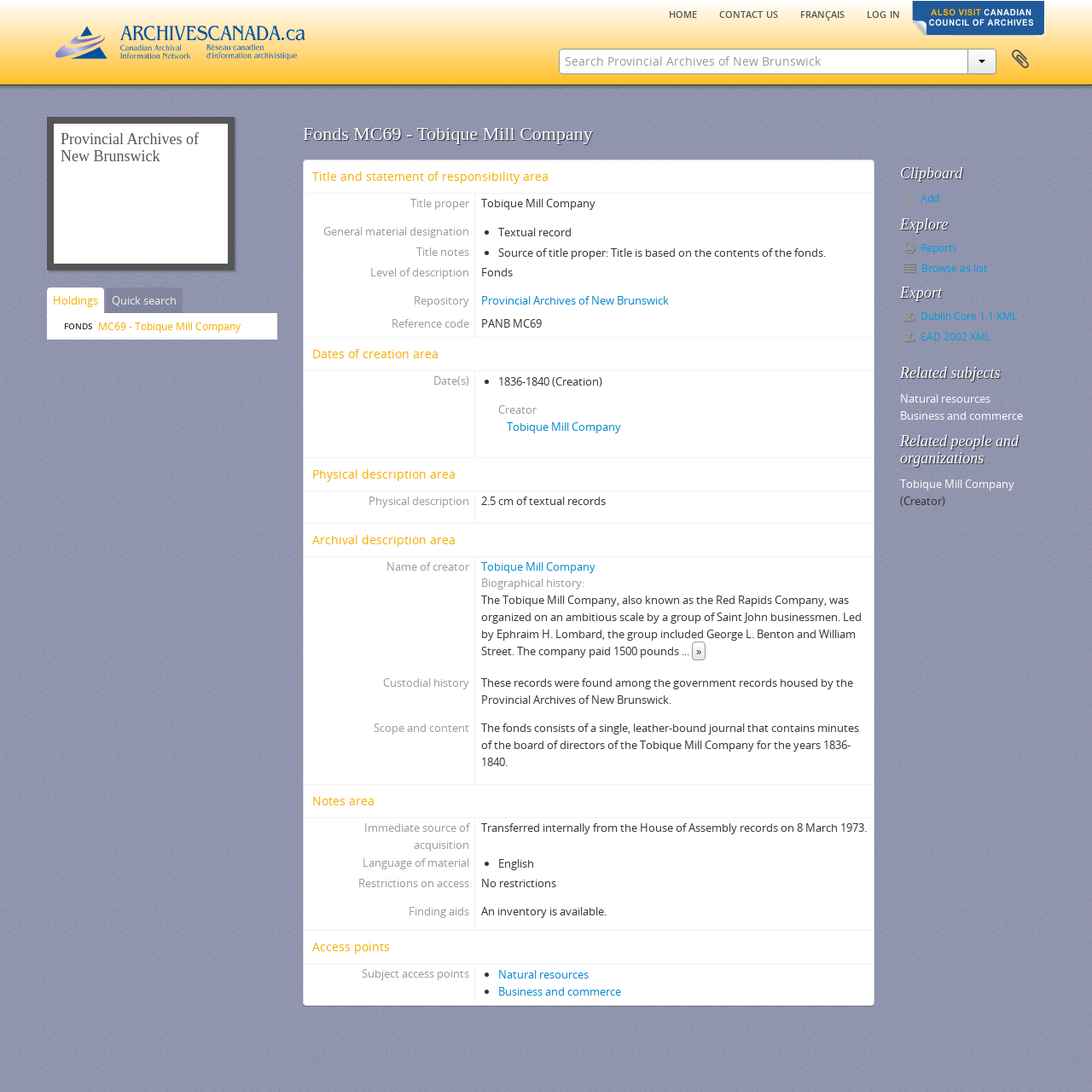Based on the element description "Tobique Mill Company", predict the bounding box coordinates of the UI element.

[0.464, 0.383, 0.569, 0.397]